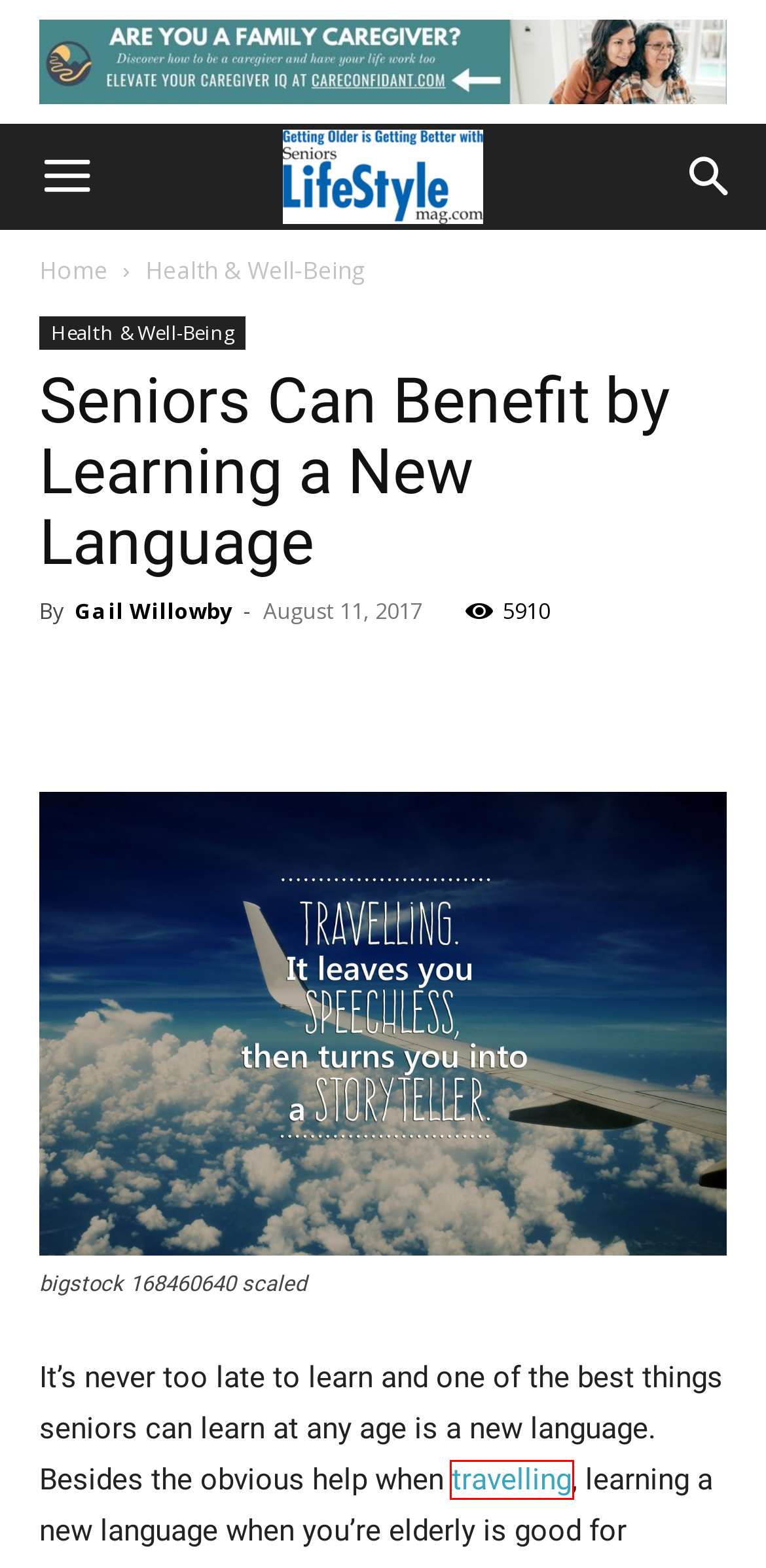Given a webpage screenshot with a red bounding box around a particular element, identify the best description of the new webpage that will appear after clicking on the element inside the red bounding box. Here are the candidates:
A. SLM | Senior Travel - River Cruising - Experience The World Seniors!
B. Care Confidant – Care Confidant
C. SLM | Is Apartment Living The Right Choice?
D. SLM | Smart Travel Tips for Seniors
E. Contact Us | Seniors Lifestyle Magazine
F. Home | Seniors Lifestyle Magazine
G. Advertise With Us | Seniors Lifestyle Magazine
H. Health & Well-Being Archives | Seniors Lifestyle Magazine

D